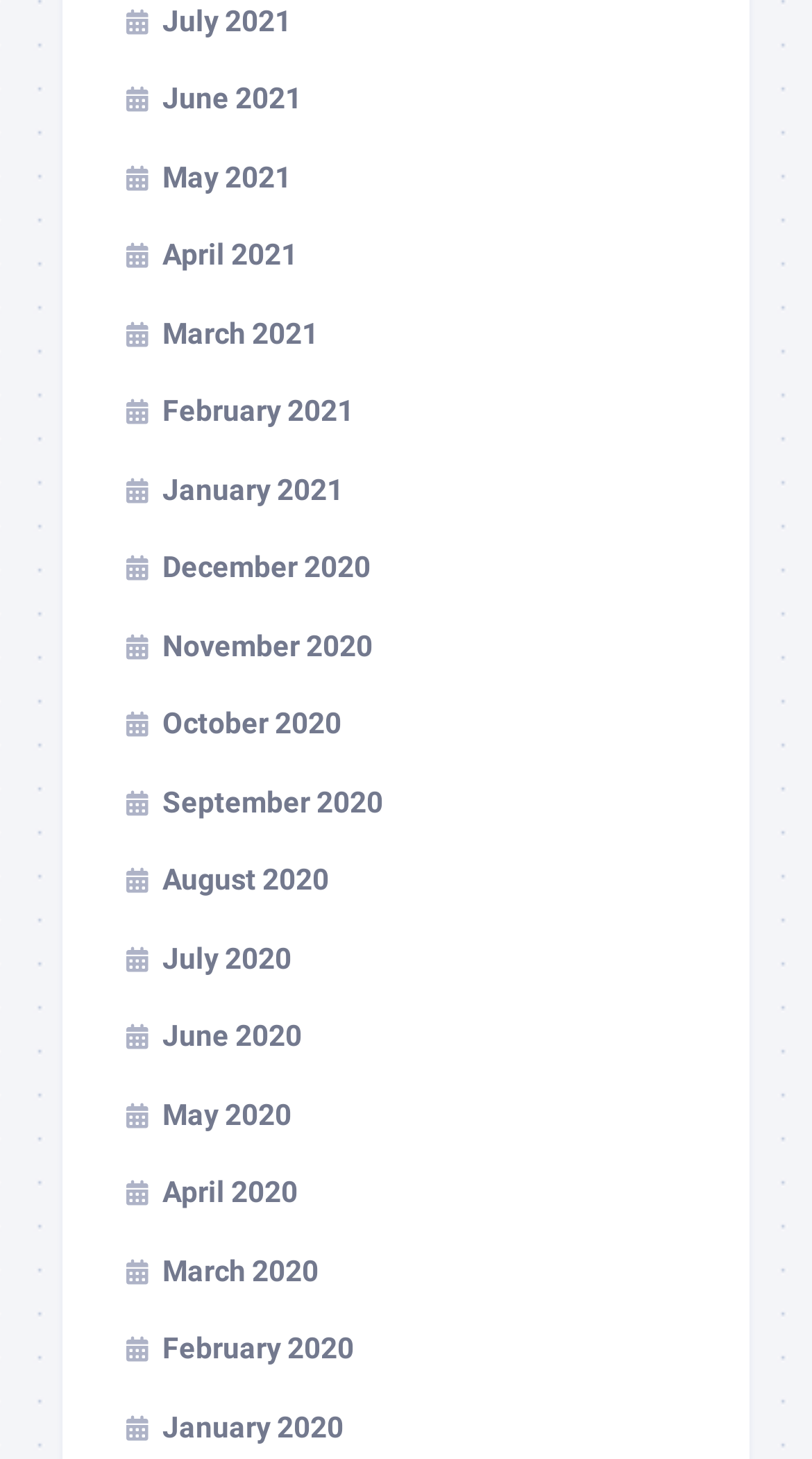What is the latest month listed?
Please provide a comprehensive answer based on the contents of the image.

By examining the list of links, I found that the latest month listed is July 2021, which is located at the top of the list with a bounding box coordinate of [0.154, 0.003, 0.359, 0.026].